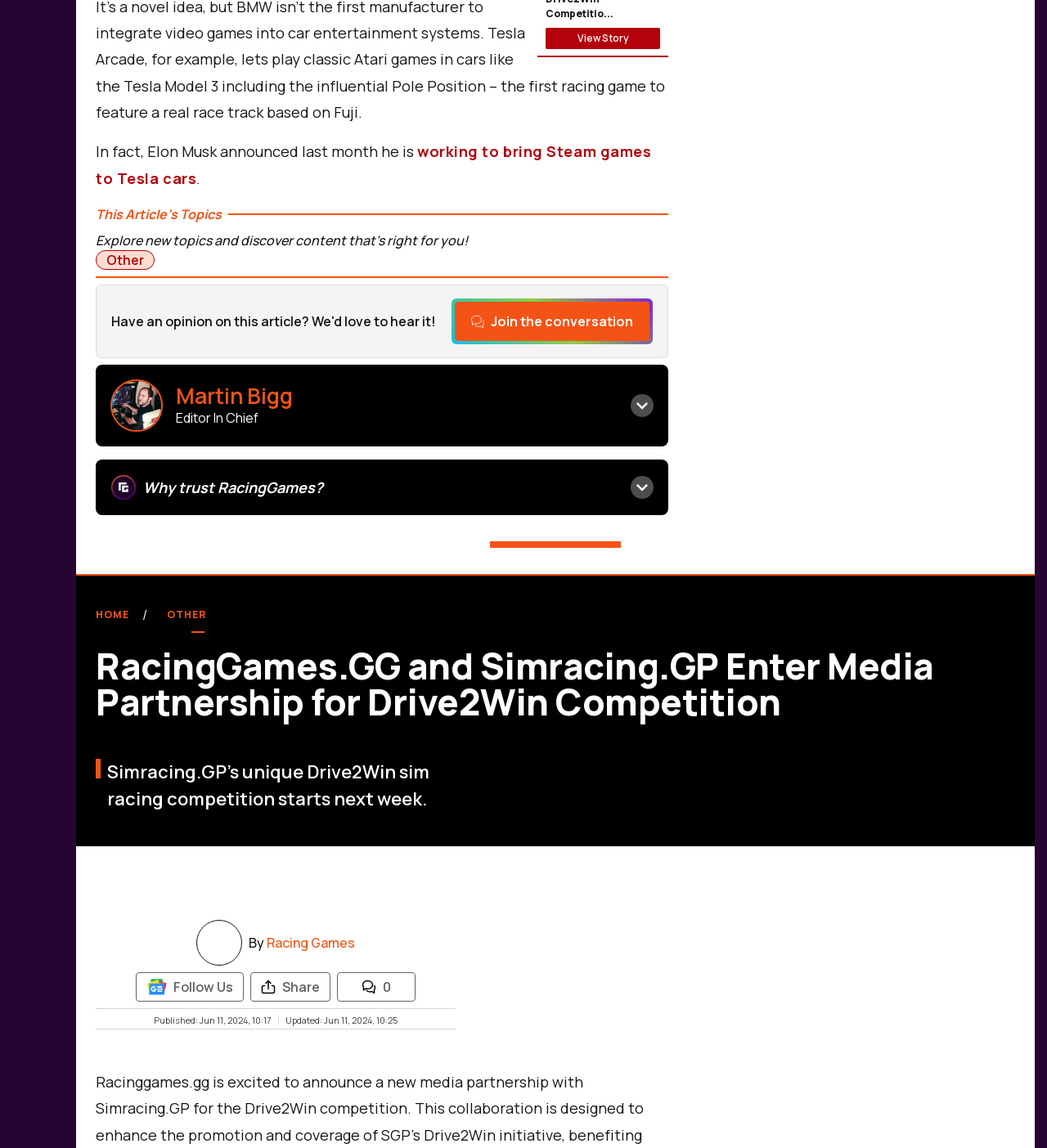Please determine the bounding box of the UI element that matches this description: GDM - Write For Us. The coordinates should be given as (top-left x, top-left y, bottom-right x, bottom-right y), with all values between 0 and 1.

[0.356, 0.88, 0.577, 0.893]